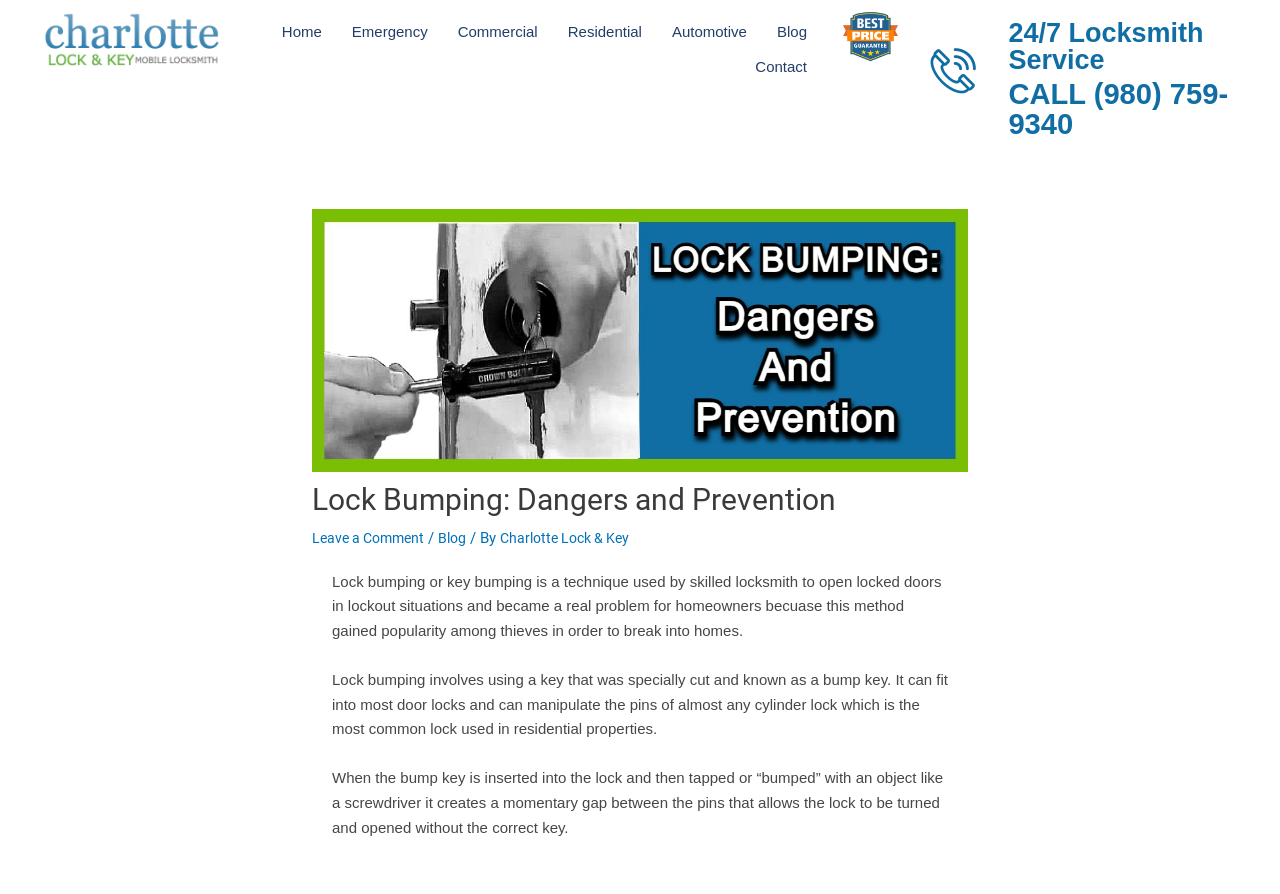Can you show the bounding box coordinates of the region to click on to complete the task described in the instruction: "Leave a comment on the blog post"?

[0.244, 0.591, 0.338, 0.611]